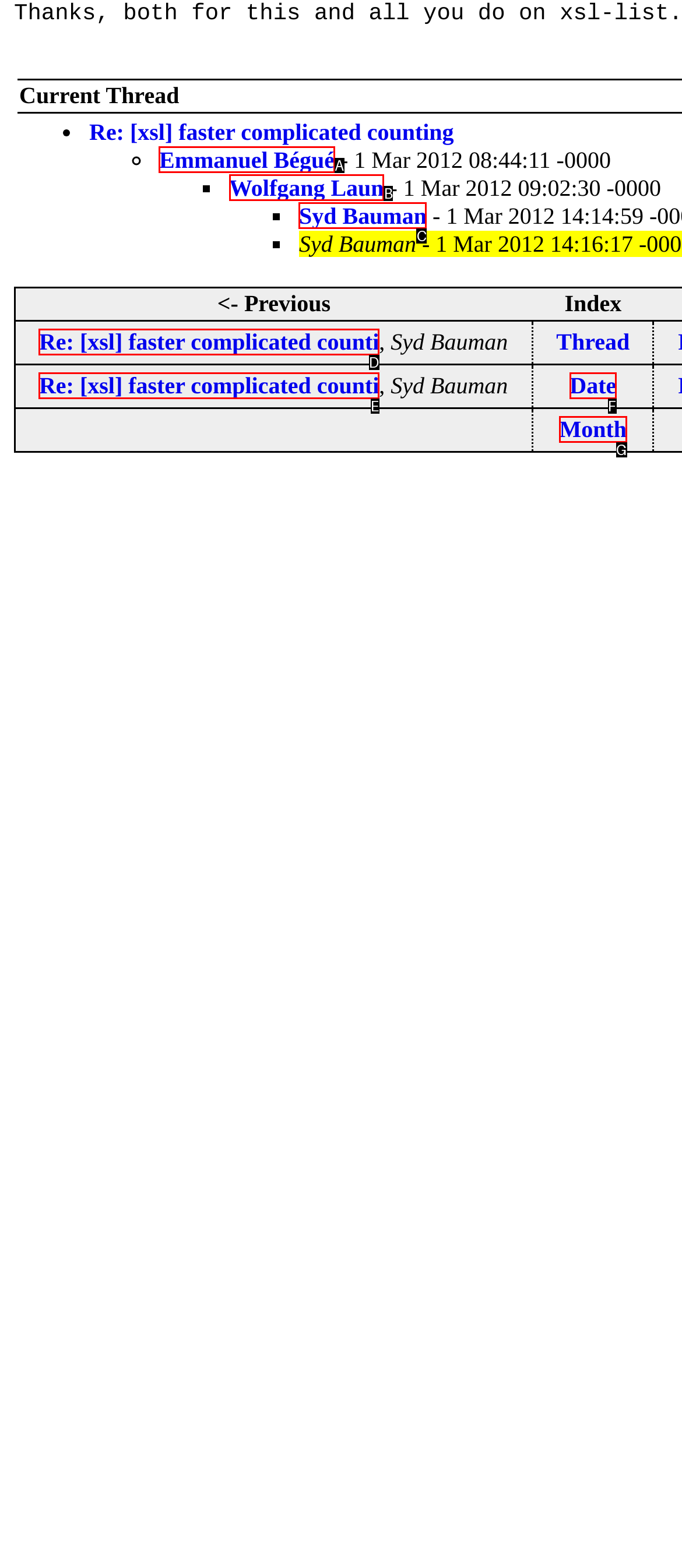From the provided choices, determine which option matches the description: Back to news & events. Respond with the letter of the correct choice directly.

None